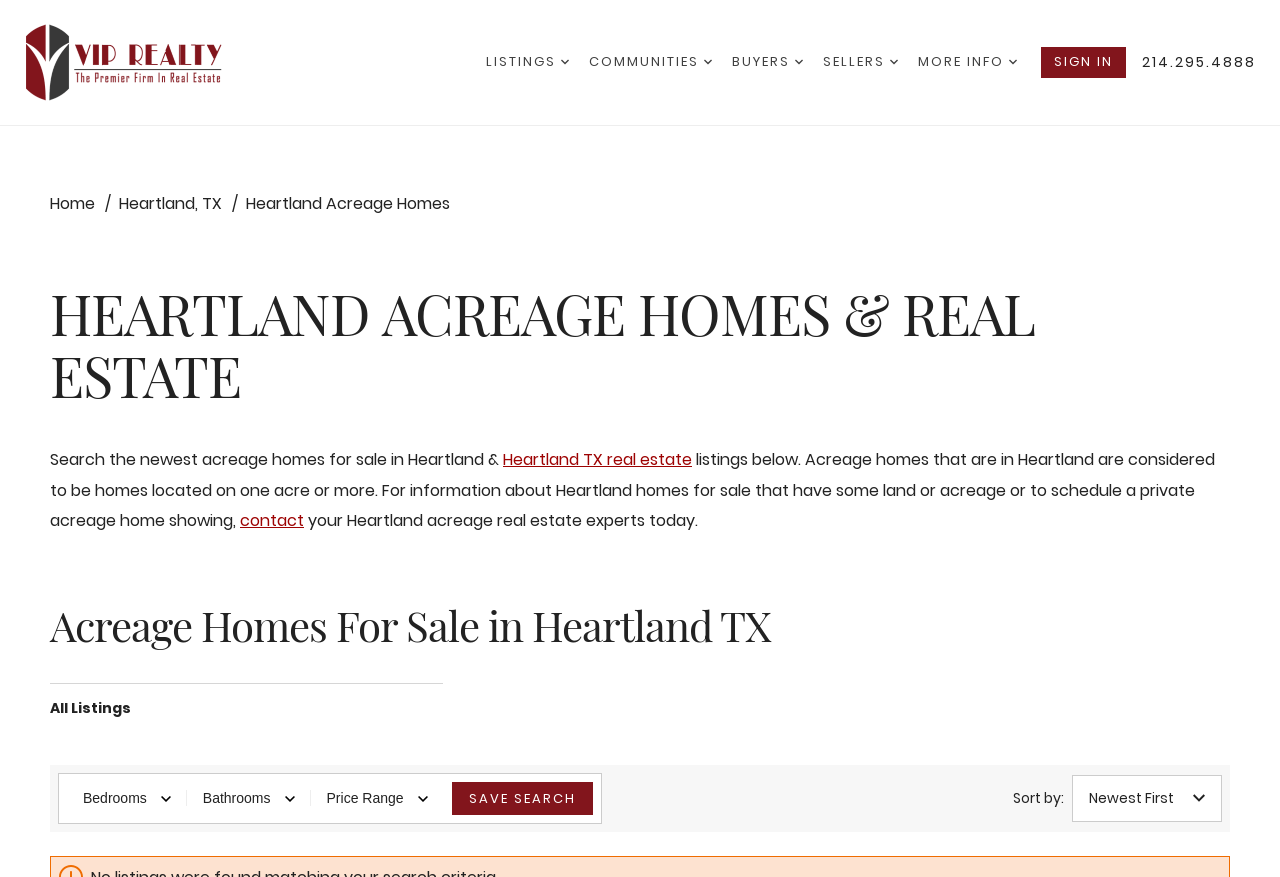Find the bounding box coordinates of the clickable region needed to perform the following instruction: "Contact your Heartland acreage real estate experts". The coordinates should be provided as four float numbers between 0 and 1, i.e., [left, top, right, bottom].

[0.188, 0.58, 0.238, 0.607]